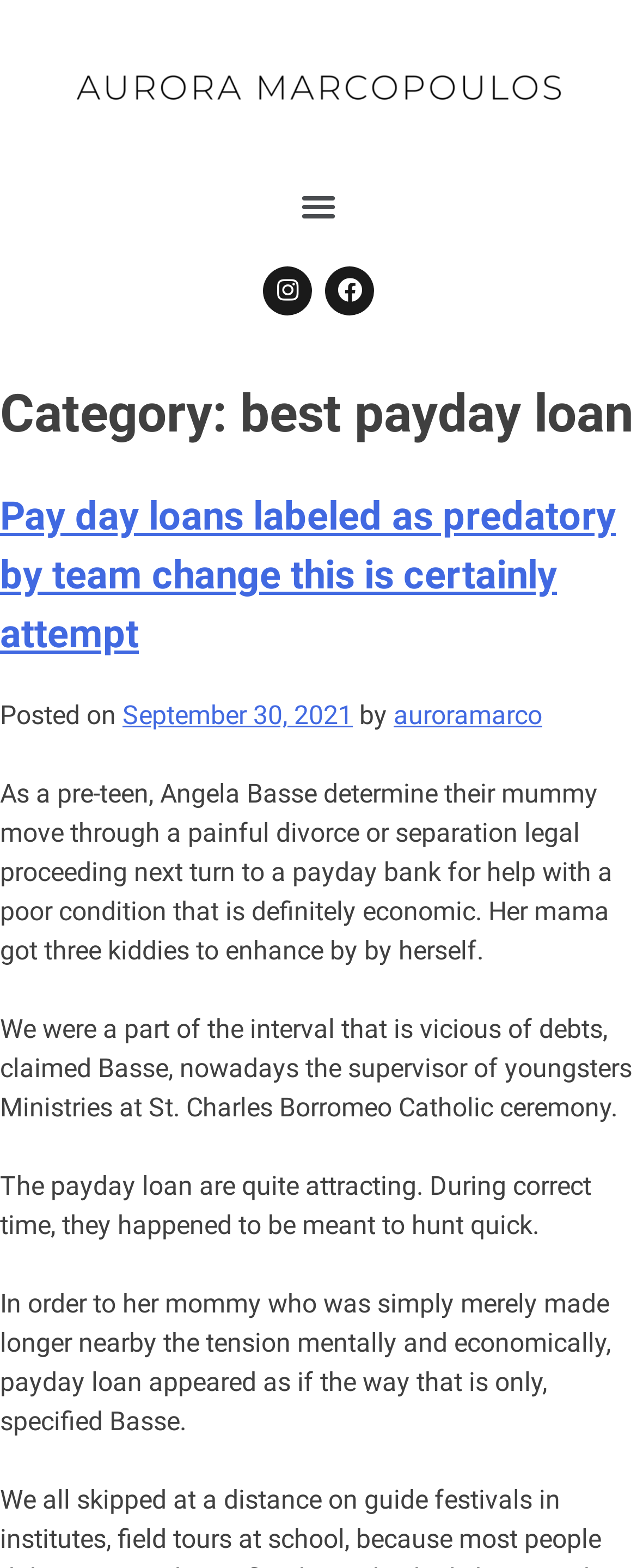Provide a brief response to the question below using one word or phrase:
What is the category of the article?

best payday loan